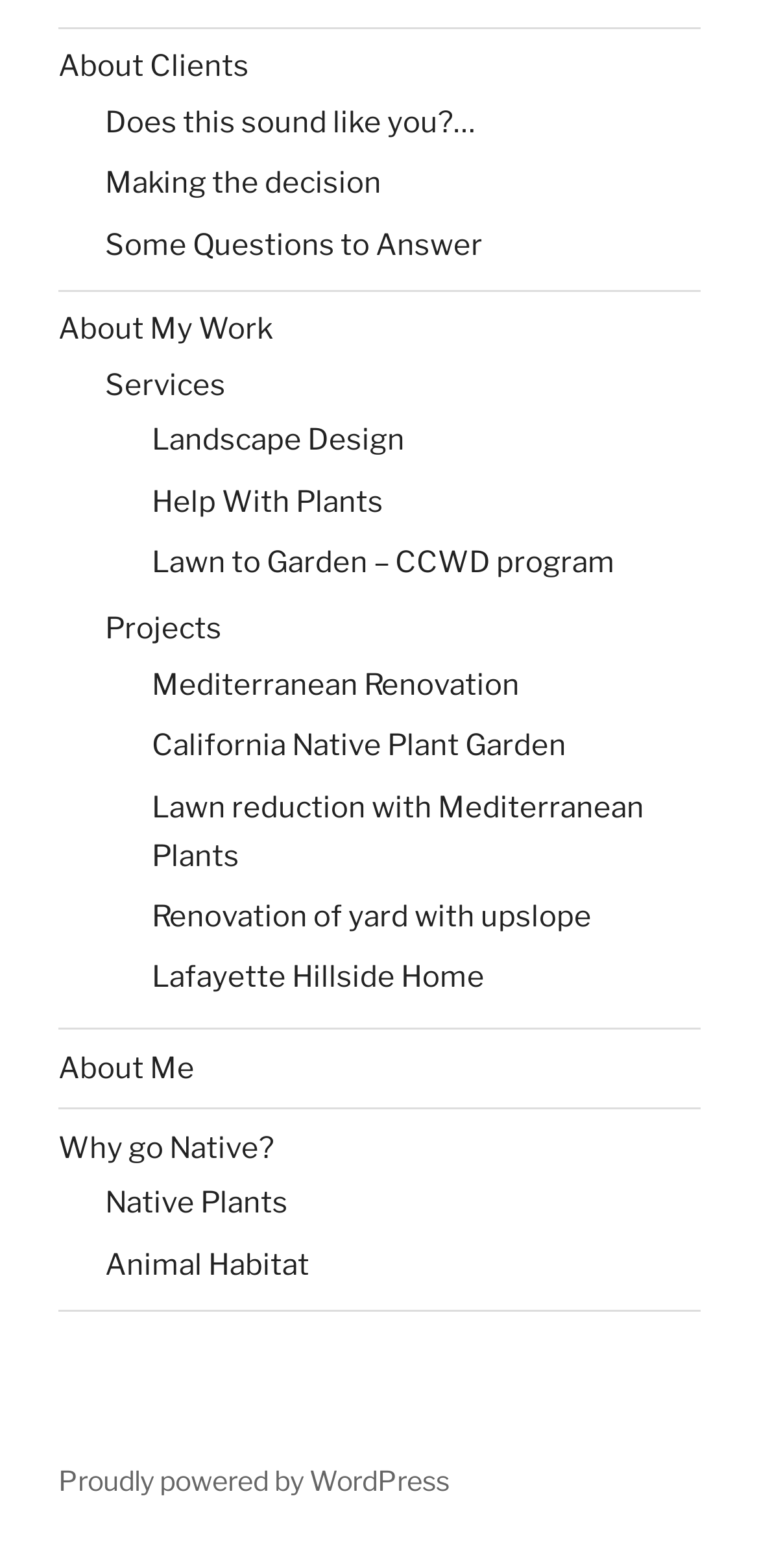Please identify the bounding box coordinates for the region that you need to click to follow this instruction: "Read about the author".

[0.077, 0.67, 0.256, 0.692]